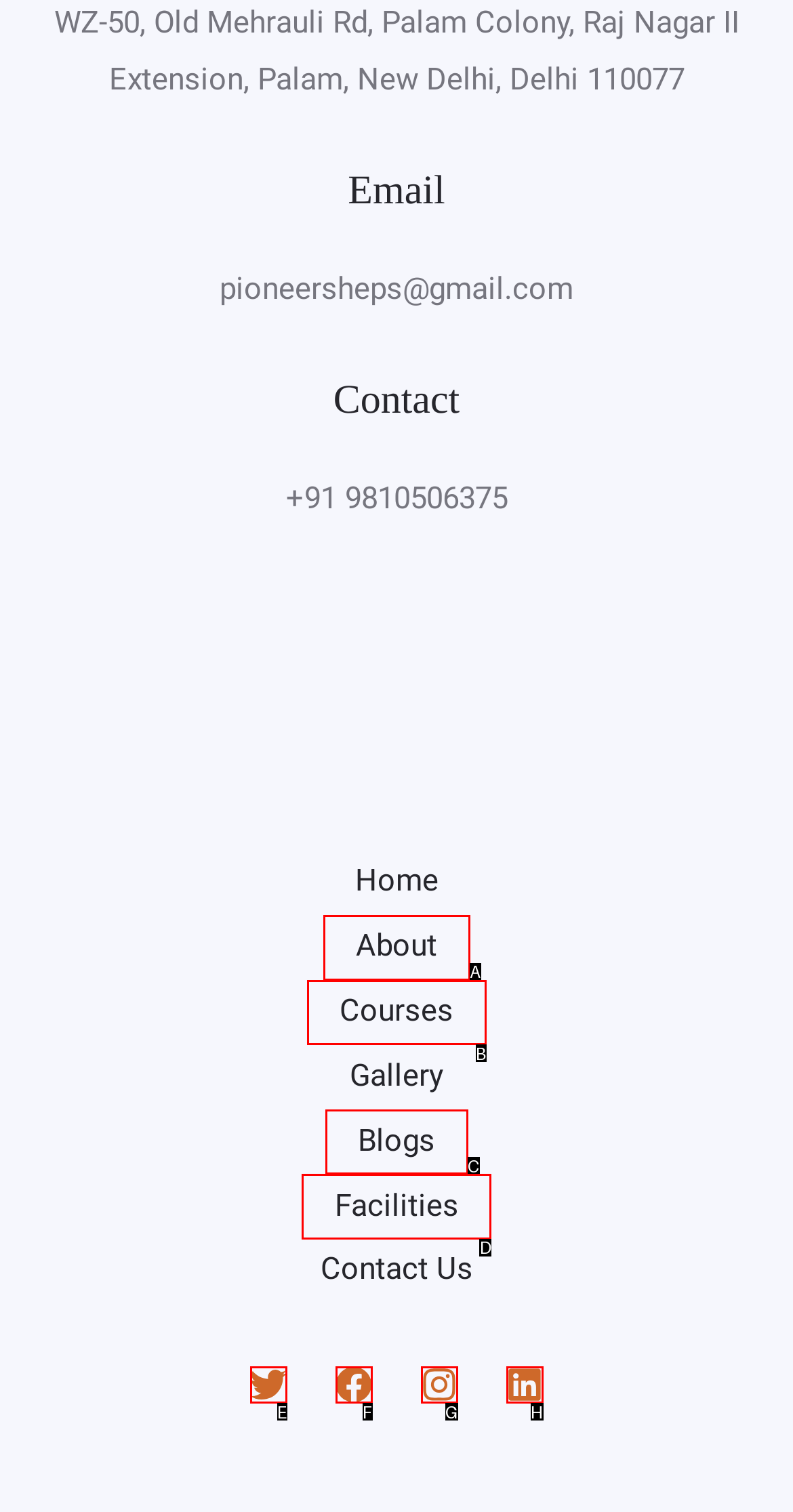Given the description: BACK TO SERVICES, identify the matching HTML element. Provide the letter of the correct option.

None